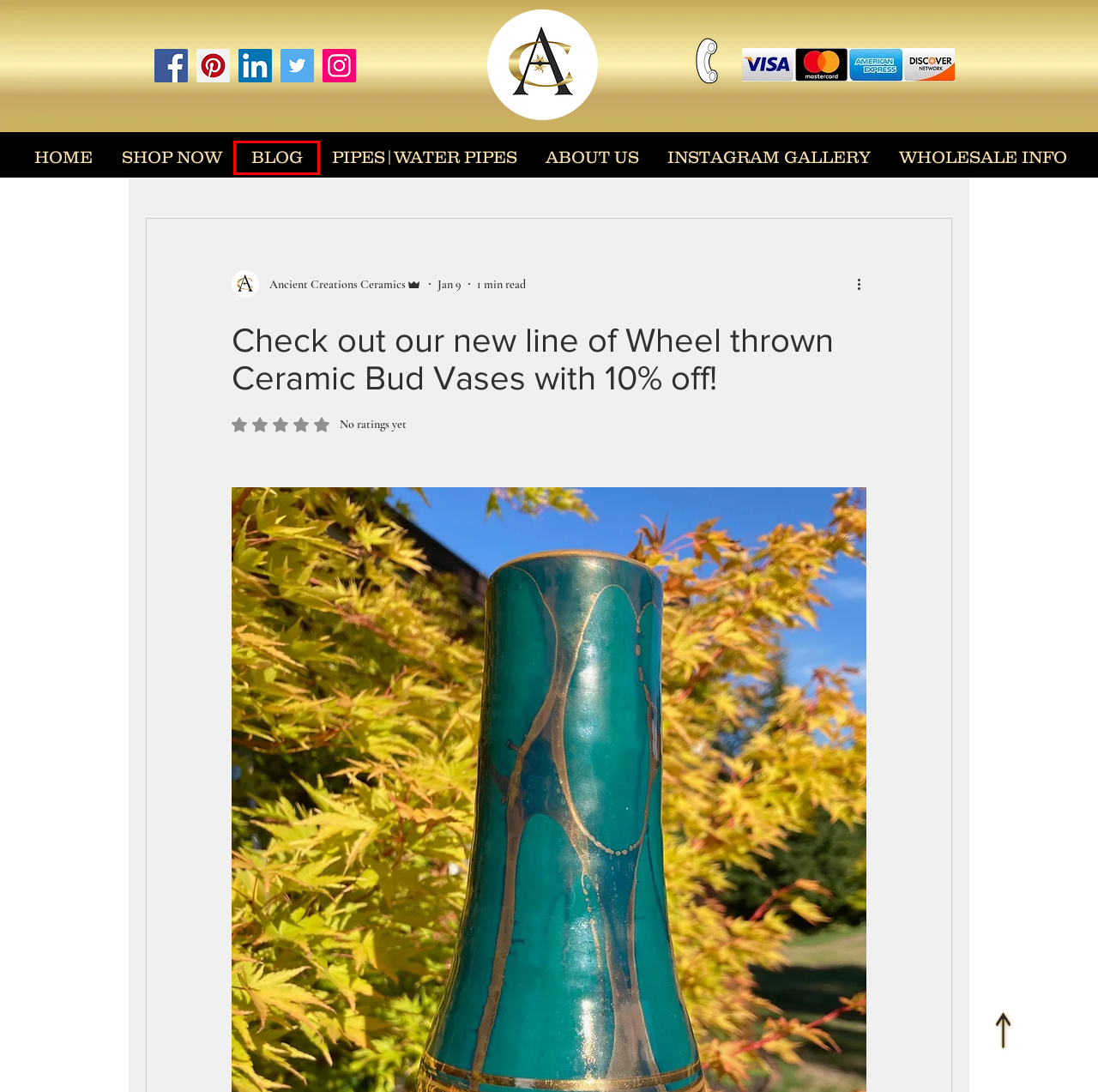Please examine the screenshot provided, which contains a red bounding box around a UI element. Select the webpage description that most accurately describes the new page displayed after clicking the highlighted element. Here are the candidates:
A. Blog | Handmade Ceramic Pipes and Water Pipes | Ancient Creations Ceramics
B. Category 1
C. Ceramic Pipes|Wheel Thrown Ceramic Water Pipes|Ancient Creations Ceramics
D. Category 2
E. SHOP NOW | Ancient Creations Ceramics|Handmade Ceramic Smokeware
F. Shop Handmade Ceramic Pipes | Ancient Creations Ceramics | United States
G. Ancient Creations
H. Instagram Gallery | Ancient Creations Ceramics | United States

A